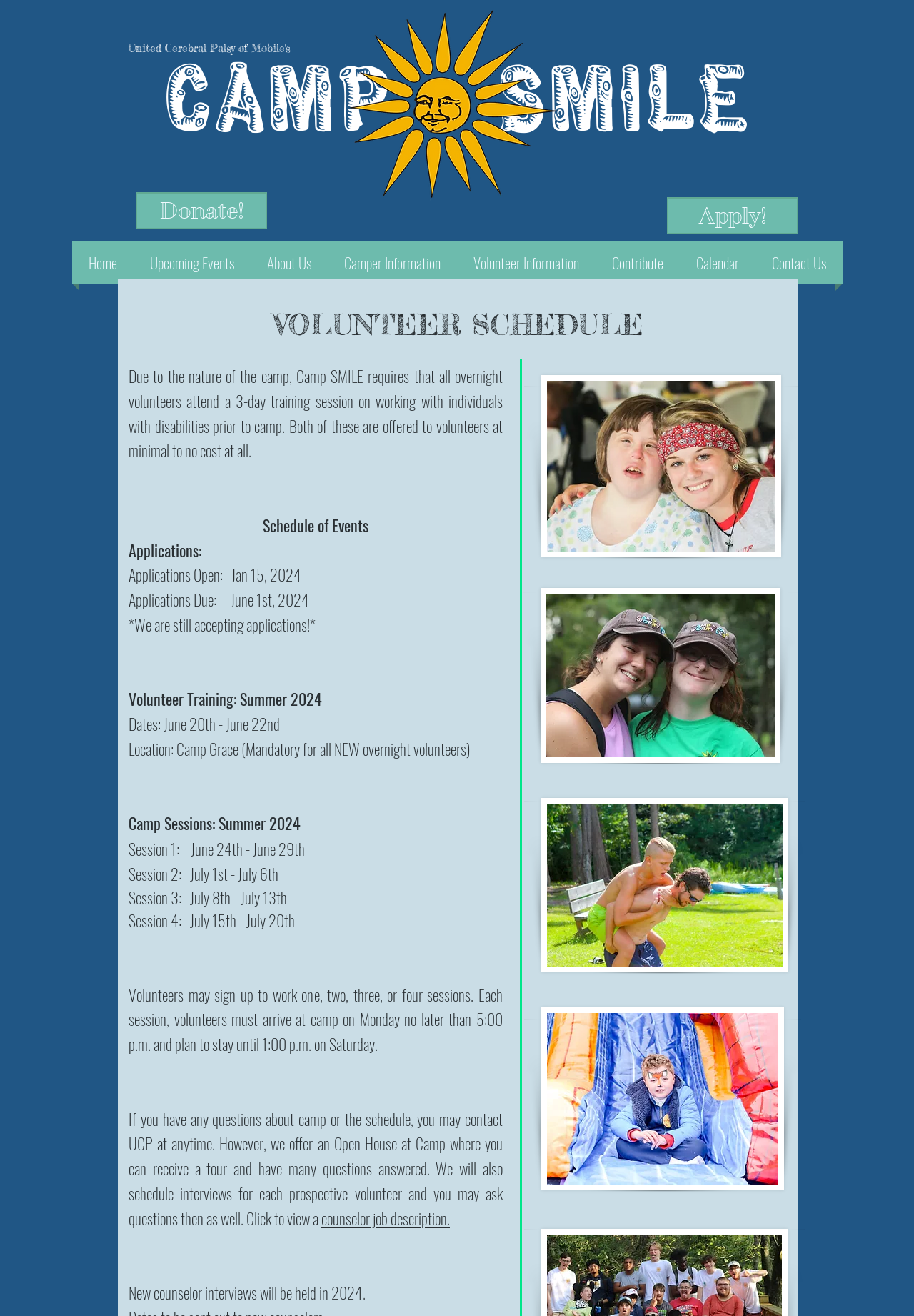Please find the bounding box coordinates of the element's region to be clicked to carry out this instruction: "Click Donate!".

[0.148, 0.146, 0.292, 0.174]